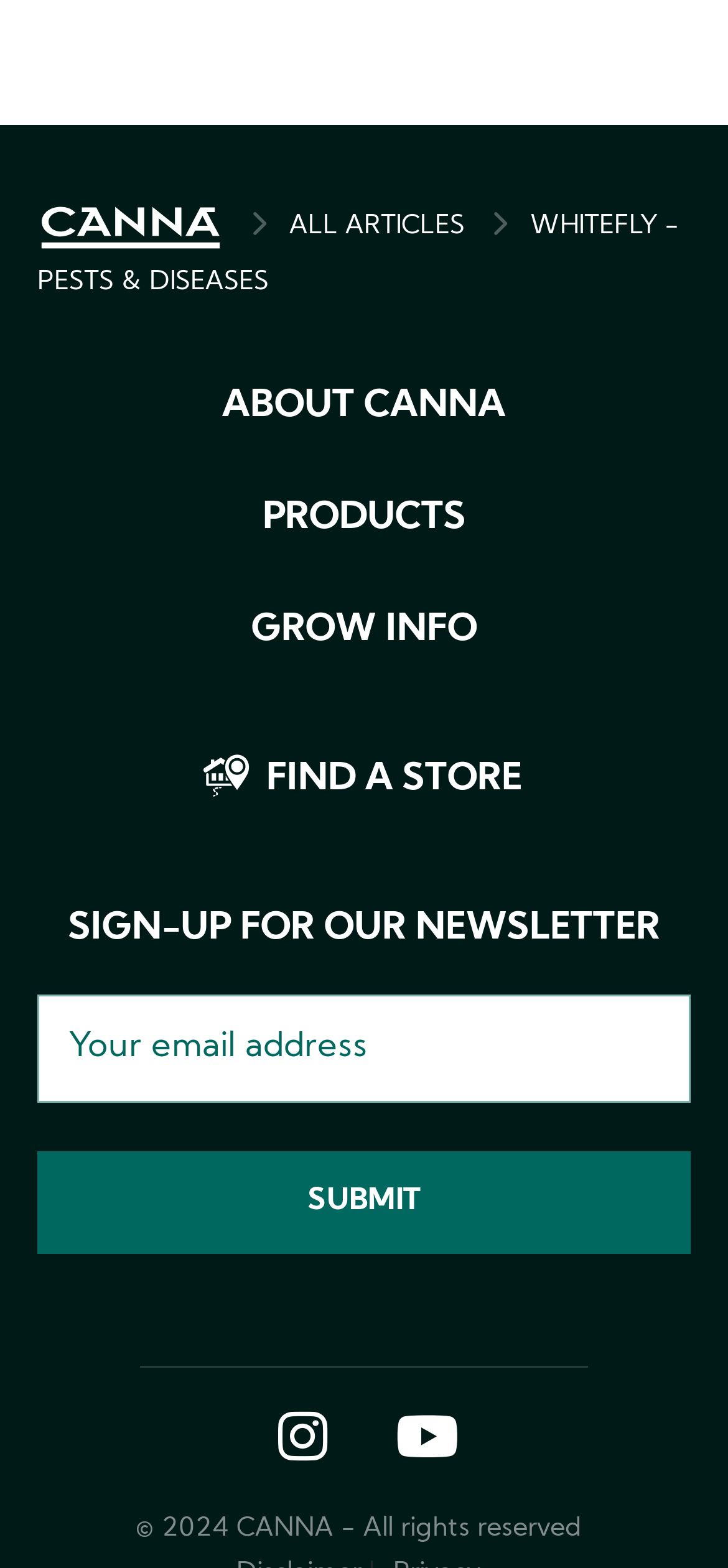What is the purpose of the textbox?
Look at the screenshot and give a one-word or phrase answer.

Sign-up for newsletter